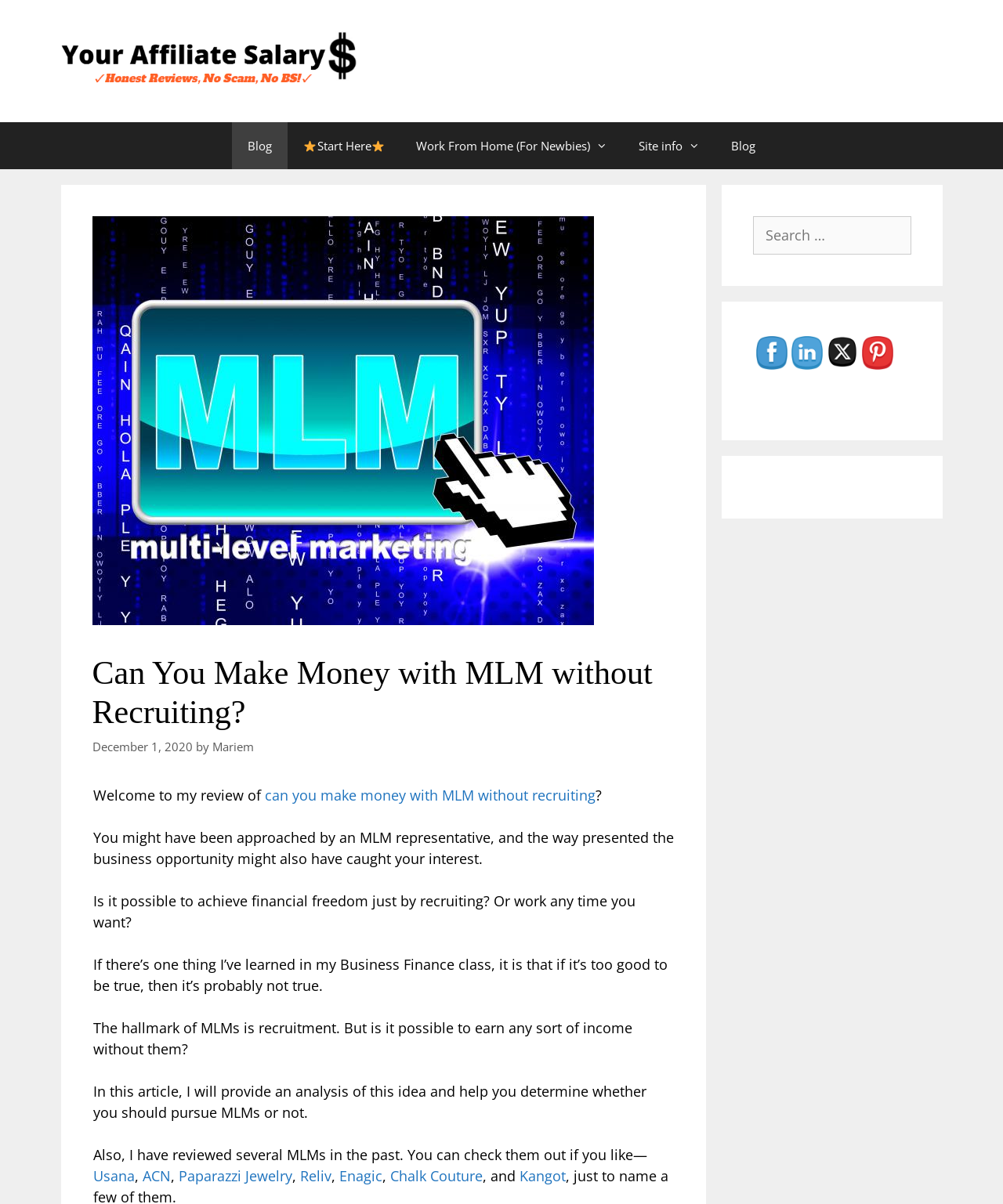What other MLMs has the author reviewed? Examine the screenshot and reply using just one word or a brief phrase.

Usana, ACN, Paparazzi Jewelry, Reliv, Enagic, Chalk Couture, Kangot